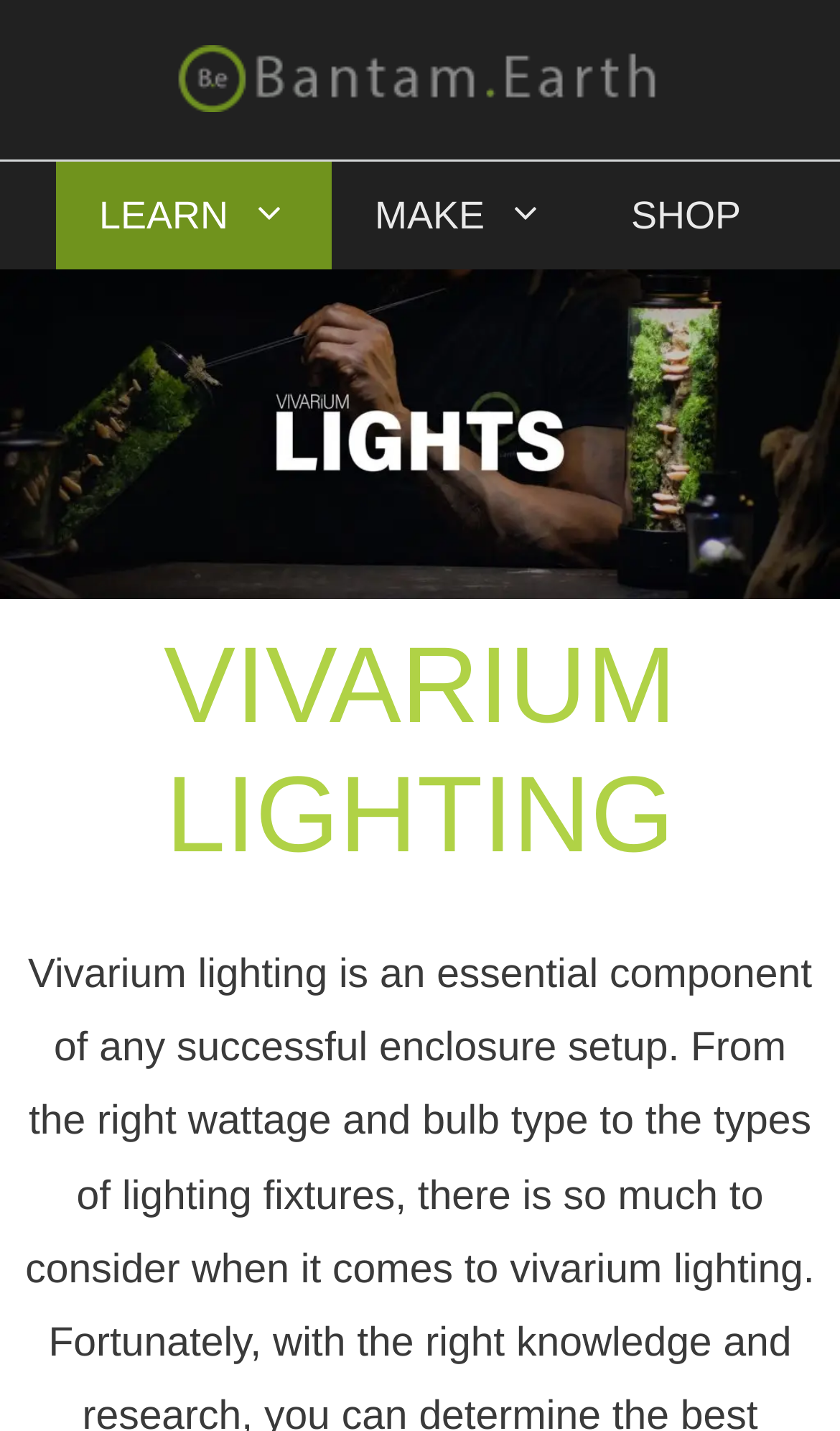Carefully examine the image and provide an in-depth answer to the question: Is there an image on the webpage?

I found an image element on the page, which is a child of the link element with the text 'Bantam.Earth', and another image element with the text 'Vivarium Lights', indicating that there is at least one image on the webpage.